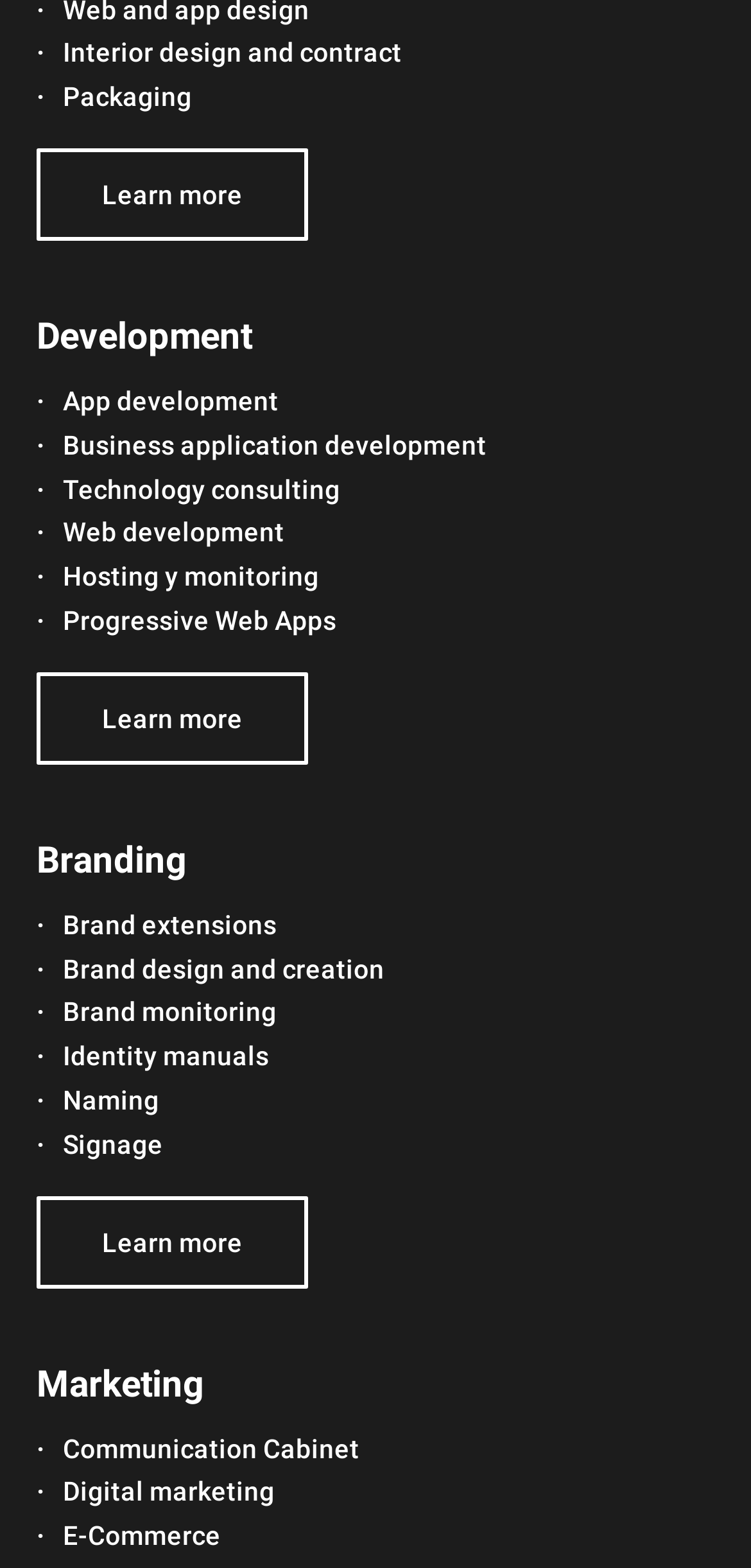Given the content of the image, can you provide a detailed answer to the question?
How many 'Learn more' links are there on the webpage?

By scanning the webpage, I can see that there are three 'Learn more' links, each located under a different category: Development, Branding, and Marketing.